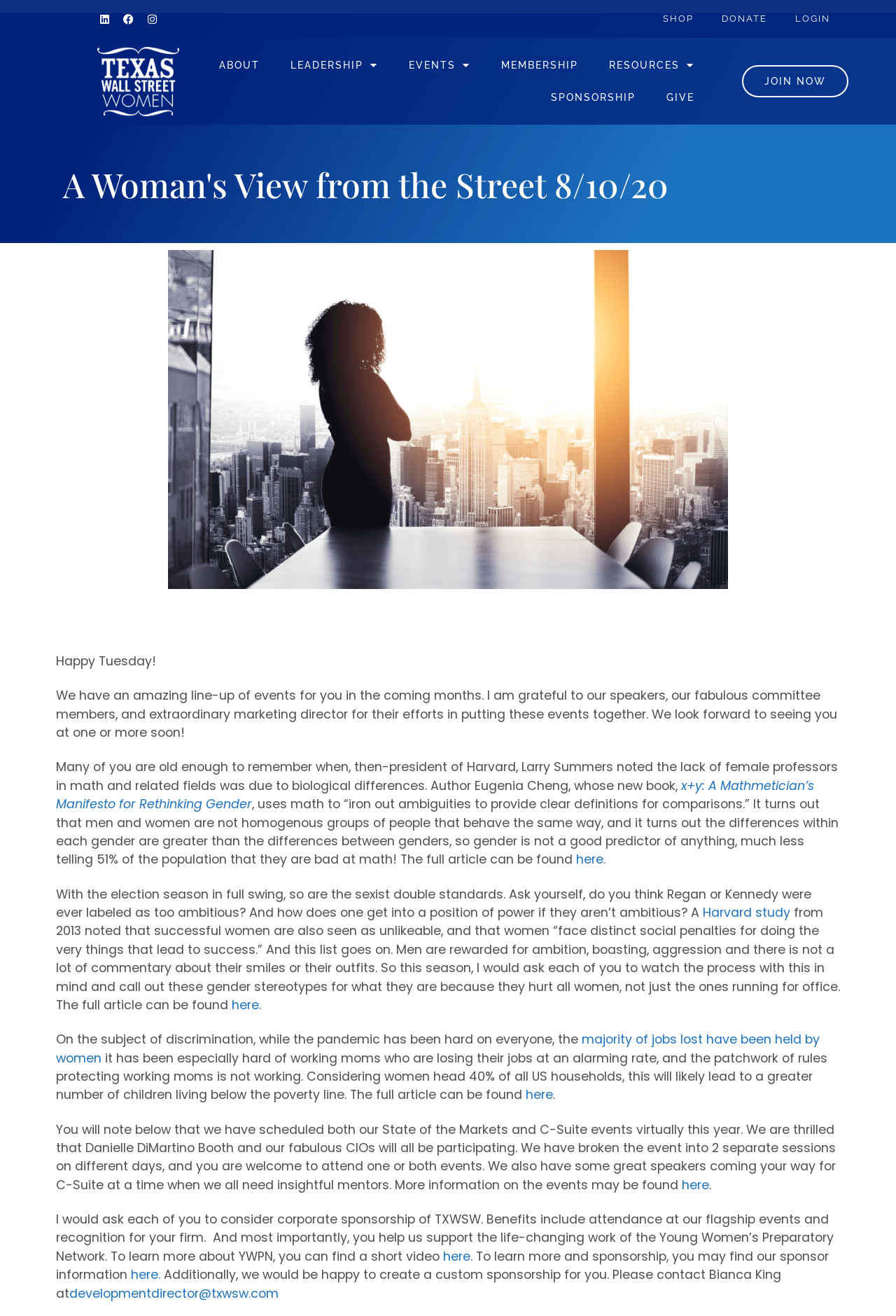What is the name of the social media platform with the Facebook icon?
Please look at the screenshot and answer using one word or phrase.

Facebook